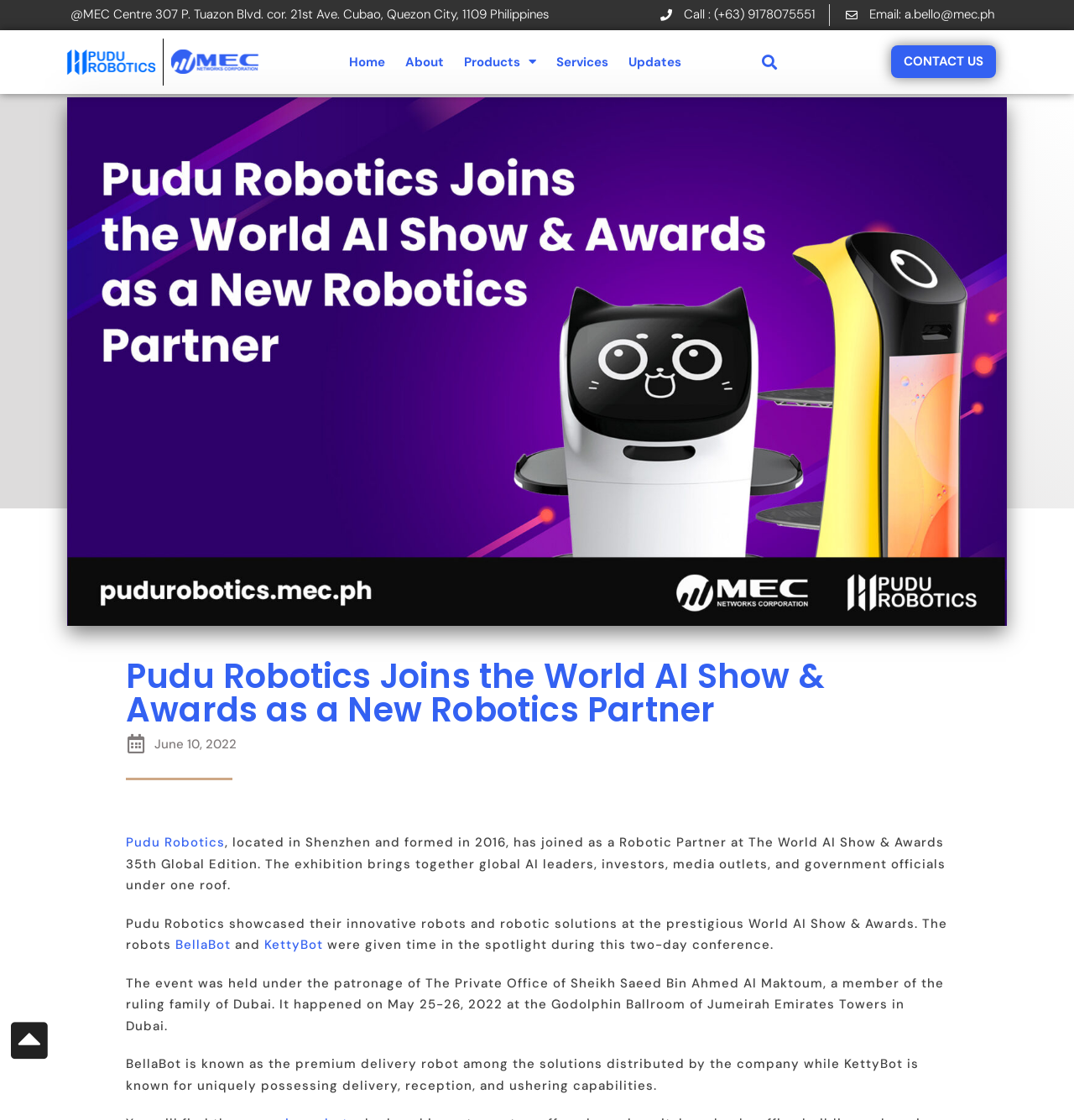Where was the World AI Show & Awards held?
Please craft a detailed and exhaustive response to the question.

I found the location by looking at the static text element with the OCR text 'It happened on May 25-26, 2022 at the Godolphin Ballroom of Jumeirah Emirates Towers in Dubai.' which is located in the main content area of the webpage.